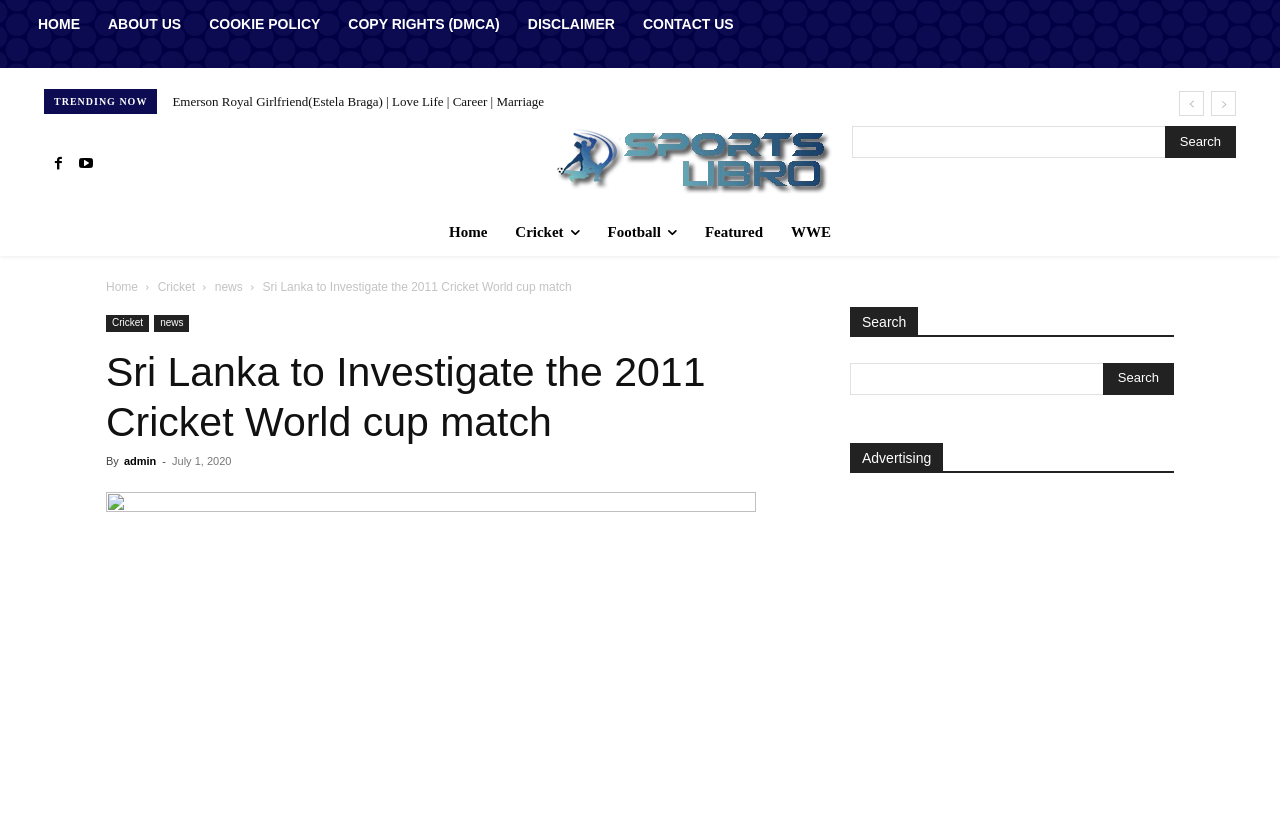Please specify the bounding box coordinates of the clickable region necessary for completing the following instruction: "Read about Emerson Royal Girlfriend". The coordinates must consist of four float numbers between 0 and 1, i.e., [left, top, right, bottom].

[0.135, 0.115, 0.425, 0.133]